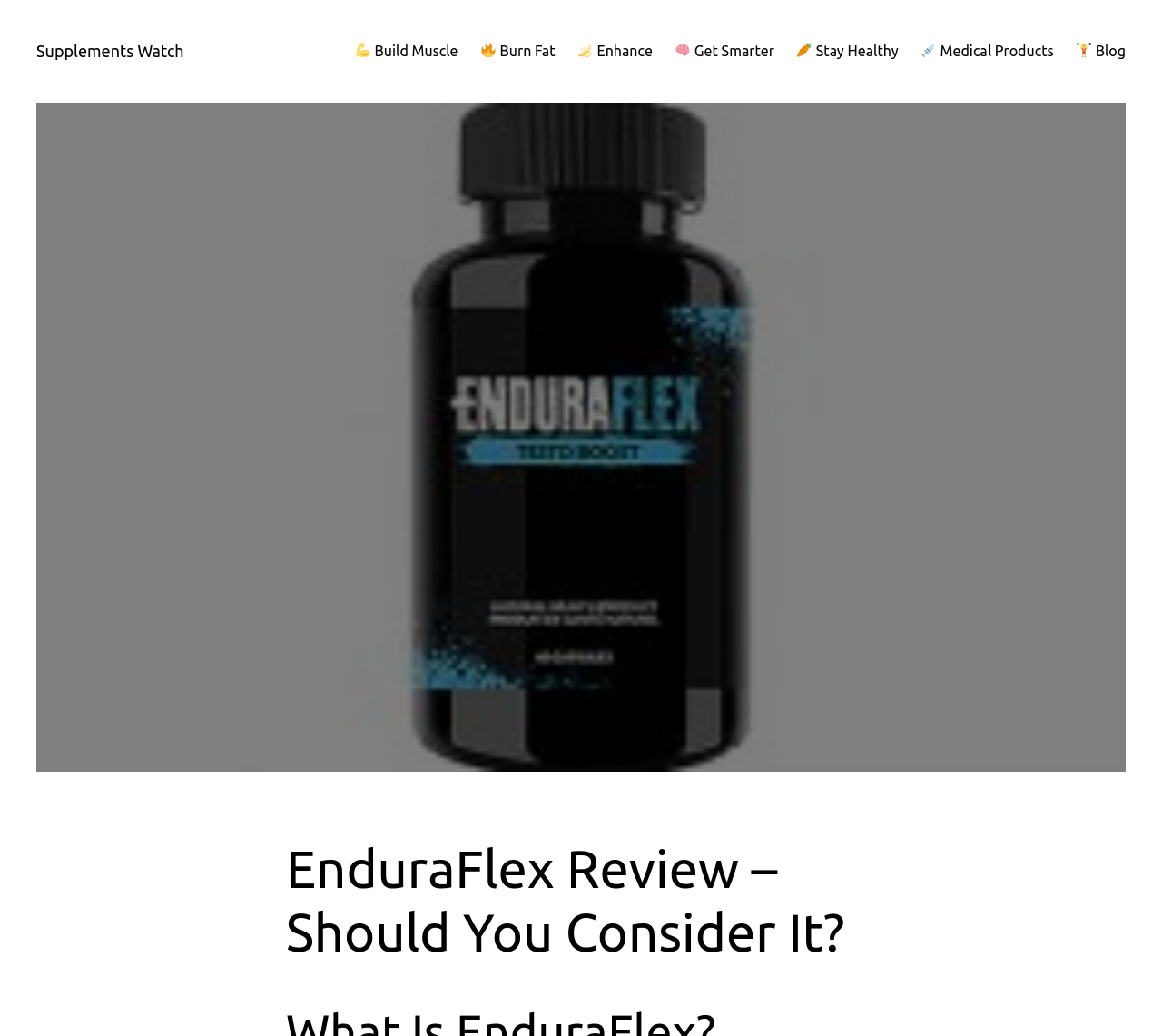Based on the element description: "Blog", identify the UI element and provide its bounding box coordinates. Use four float numbers between 0 and 1, [left, top, right, bottom].

[0.926, 0.038, 0.969, 0.061]